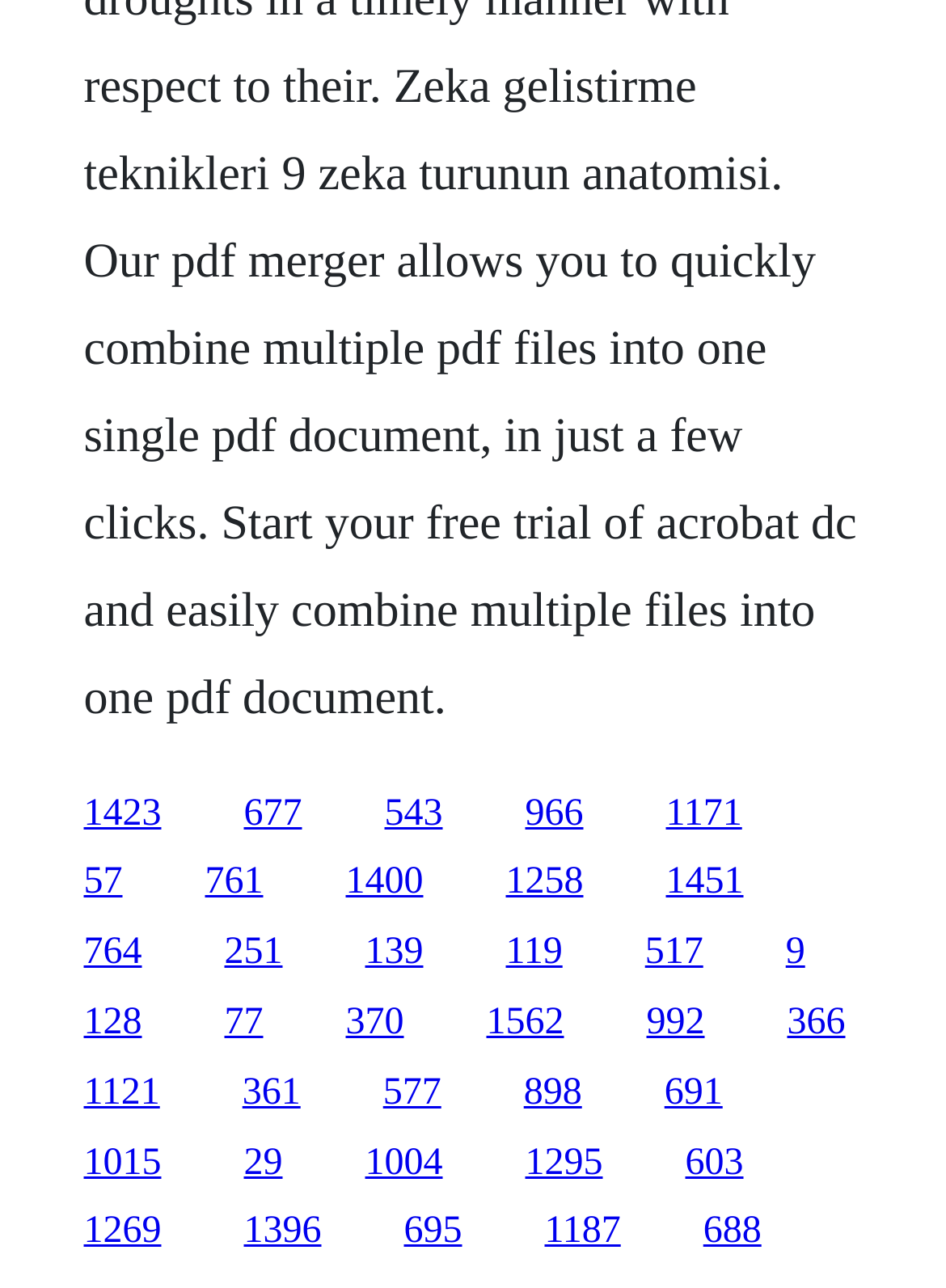Look at the image and give a detailed response to the following question: How many rows of links are there on this webpage?

By analyzing the y1 and y2 coordinates of the links, I can determine that there are six distinct rows of links on the webpage. Each row has a similar y1 and y2 coordinate range, indicating that the links are grouped together vertically.